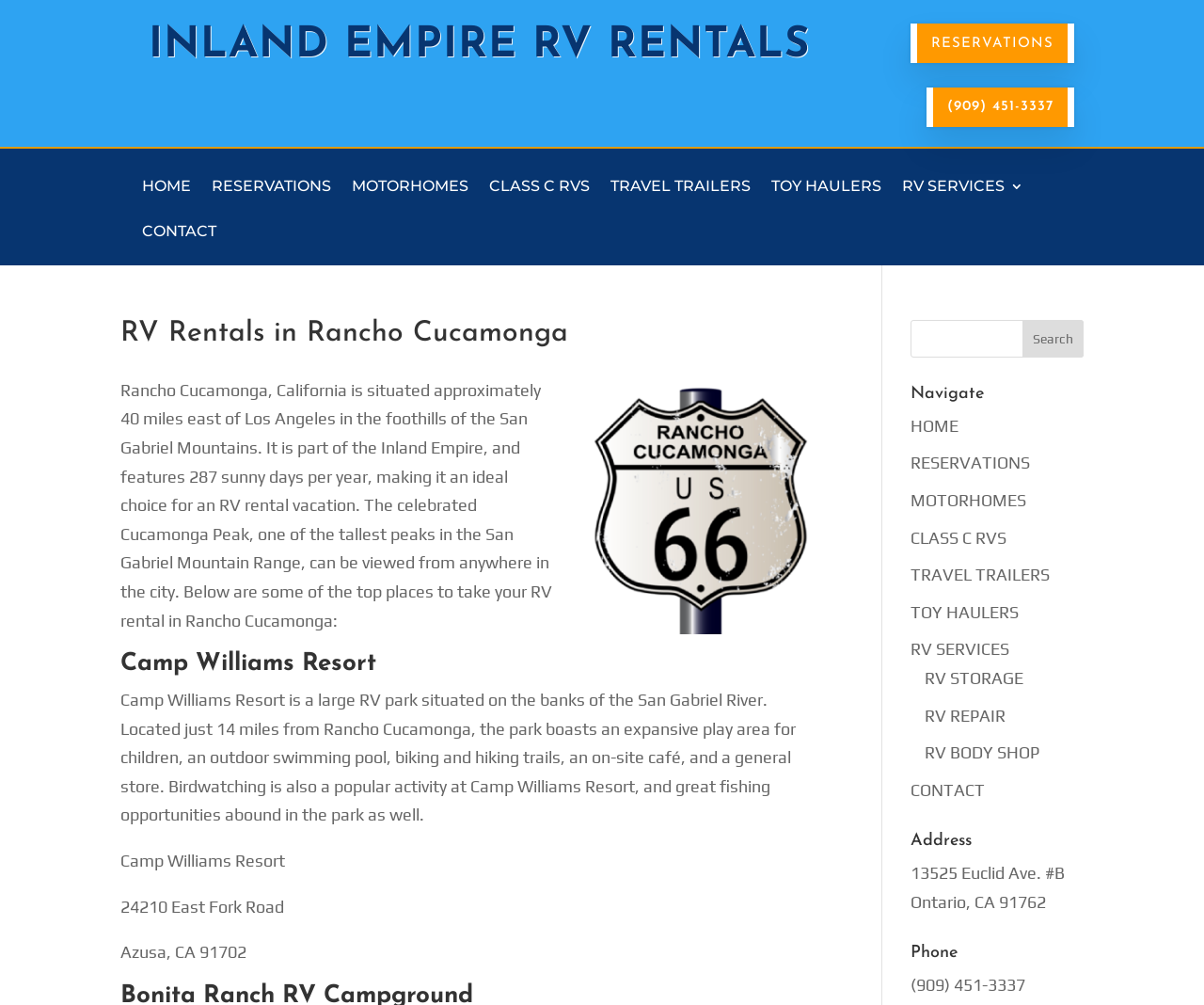What is the address of Inland Empire RV Rentals?
Using the visual information from the image, give a one-word or short-phrase answer.

13525 Euclid Ave. #B, Ontario, CA 91762